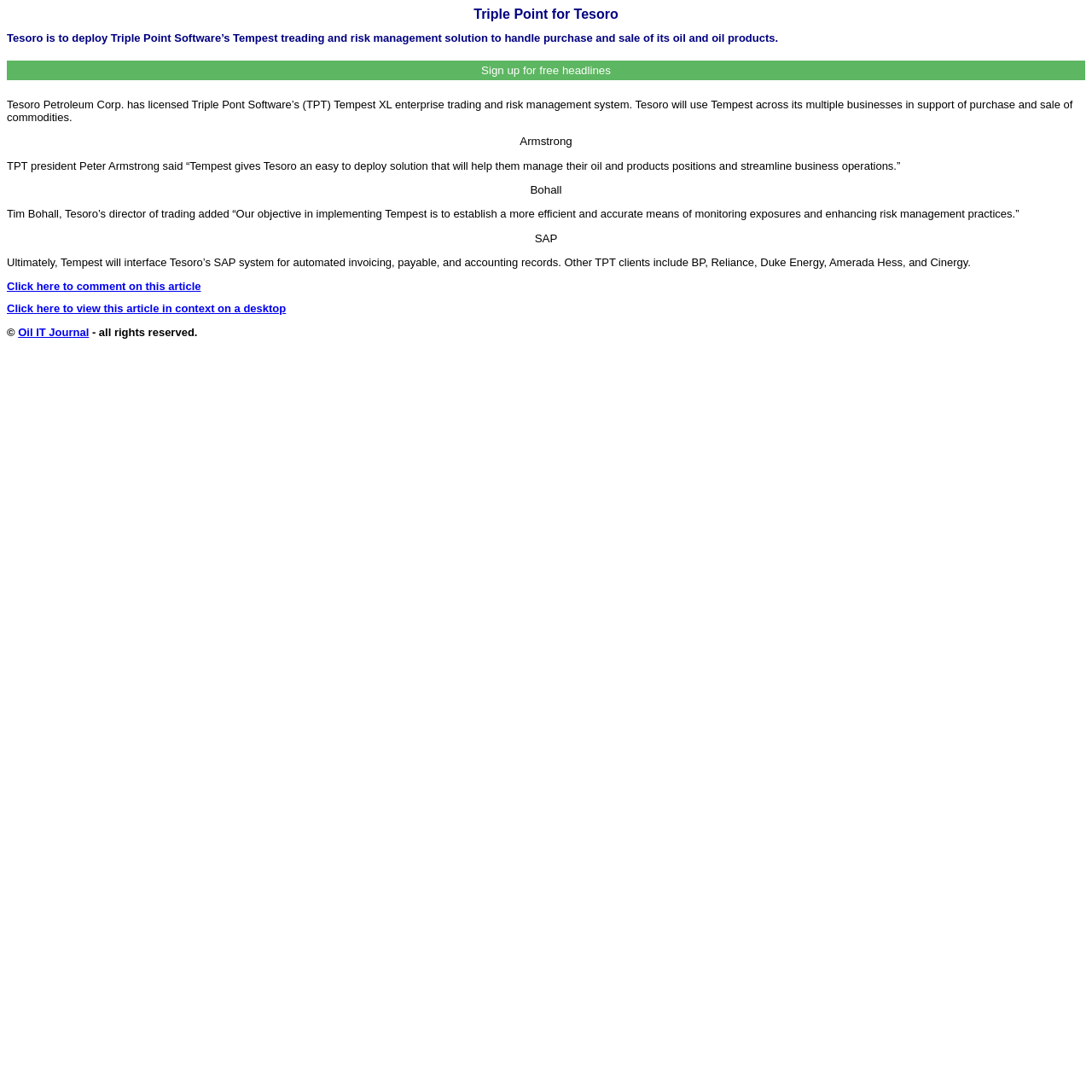Please determine the bounding box coordinates, formatted as (top-left x, top-left y, bottom-right x, bottom-right y), with all values as floating point numbers between 0 and 1. Identify the bounding box of the region described as: Sign up for free headlines

[0.006, 0.055, 0.994, 0.073]